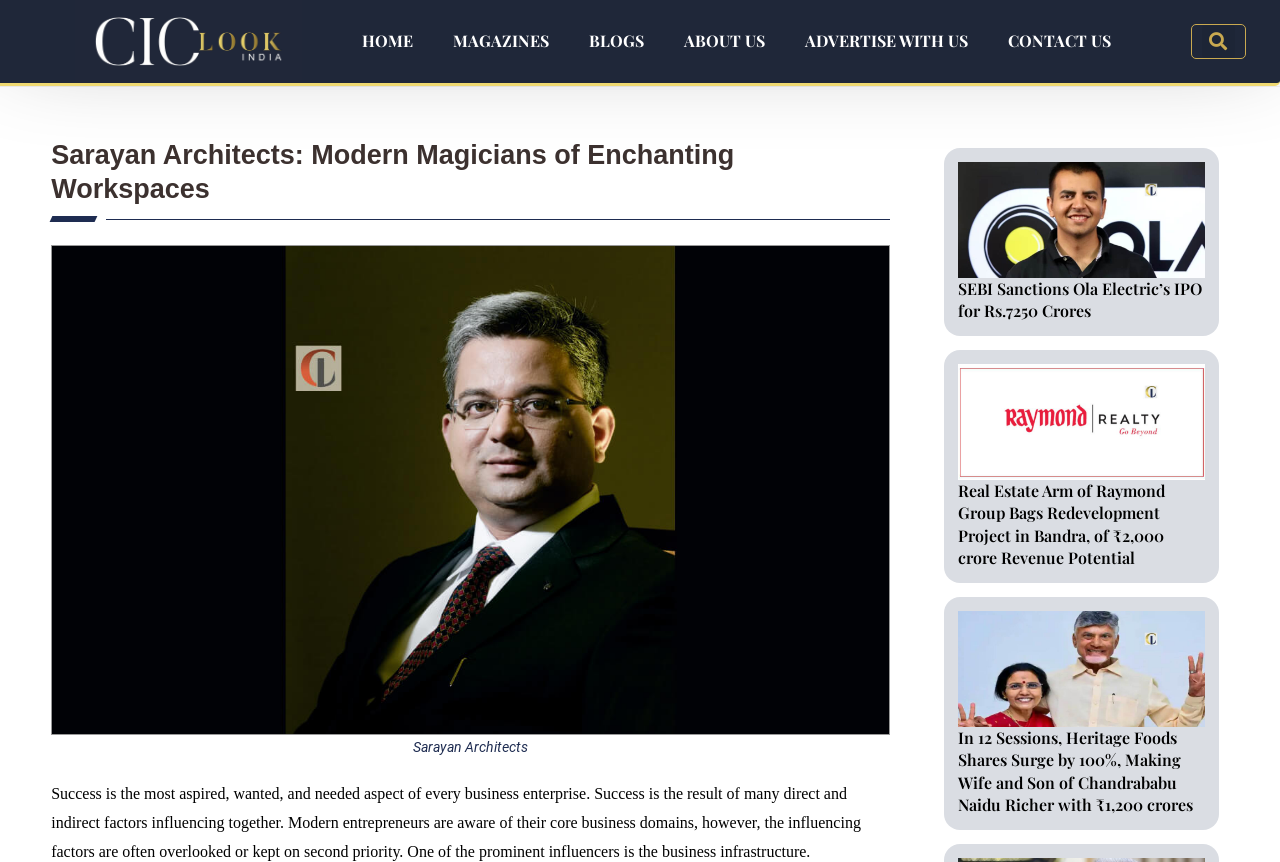From the webpage screenshot, predict the bounding box coordinates (top-left x, top-left y, bottom-right x, bottom-right y) for the UI element described here: Contact Us

[0.772, 0.021, 0.883, 0.075]